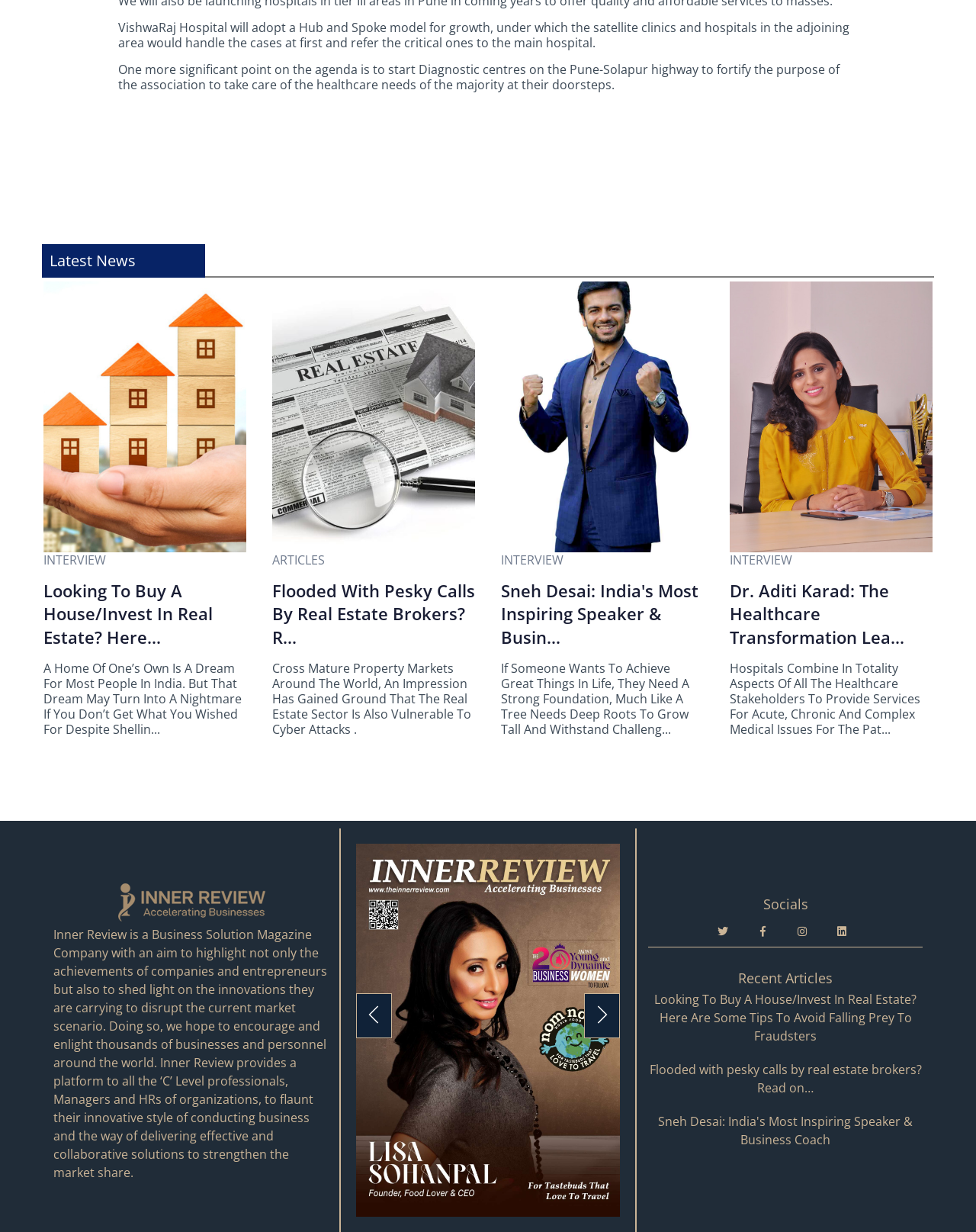What is the topic of the article with the heading 'Dr. Aditi Karad: The Healthcare Transformation Leader...'?
Look at the screenshot and respond with a single word or phrase.

Healthcare